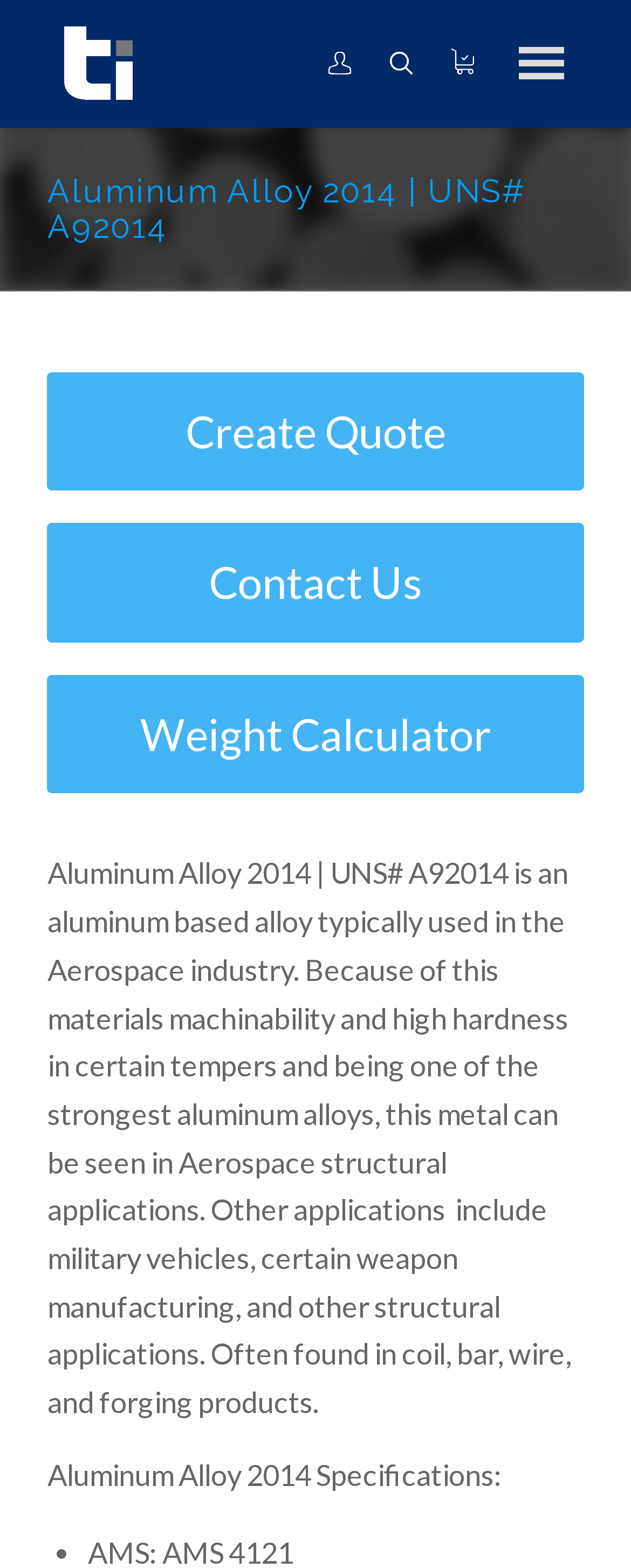Answer in one word or a short phrase: 
What is the shape of the icon on the top right?

Rectangle